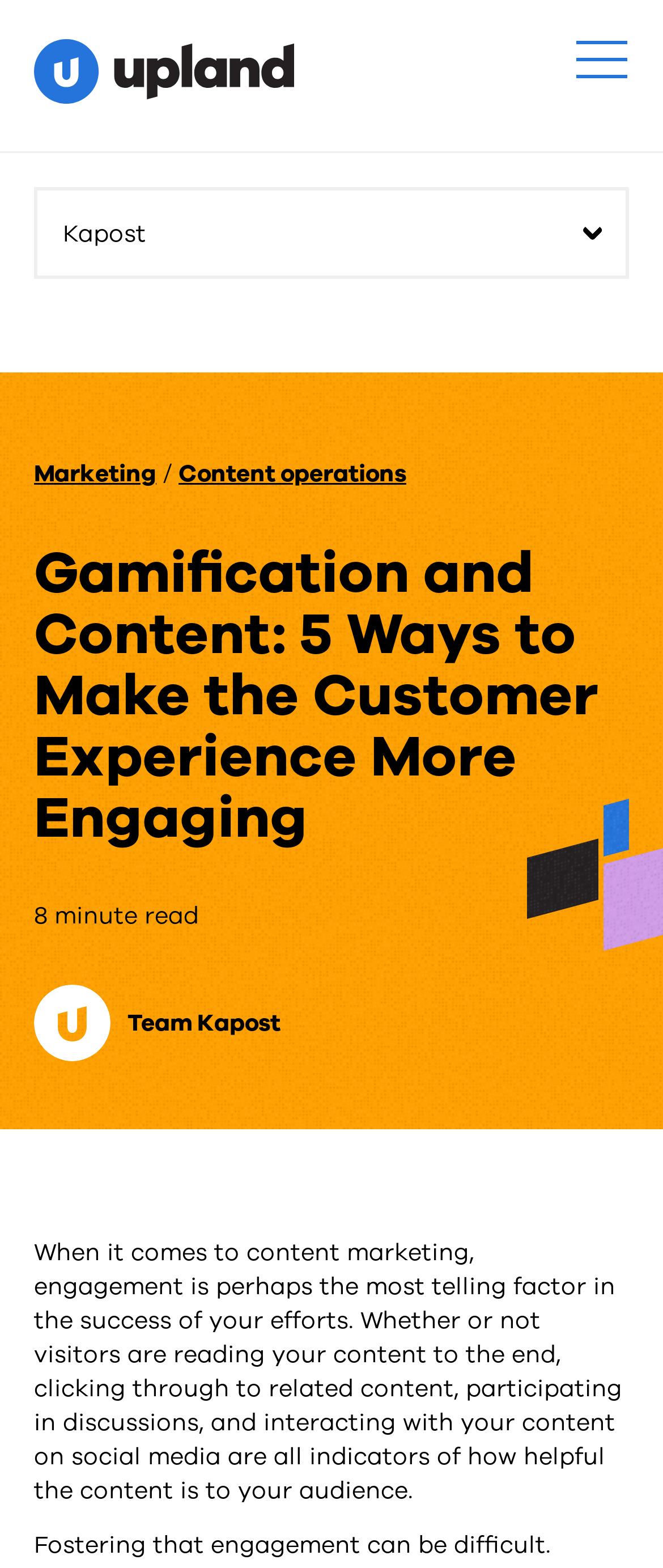Please identify the primary heading on the webpage and return its text.

Gamification and Content: 5 Ways to Make the Customer Experience More Engaging